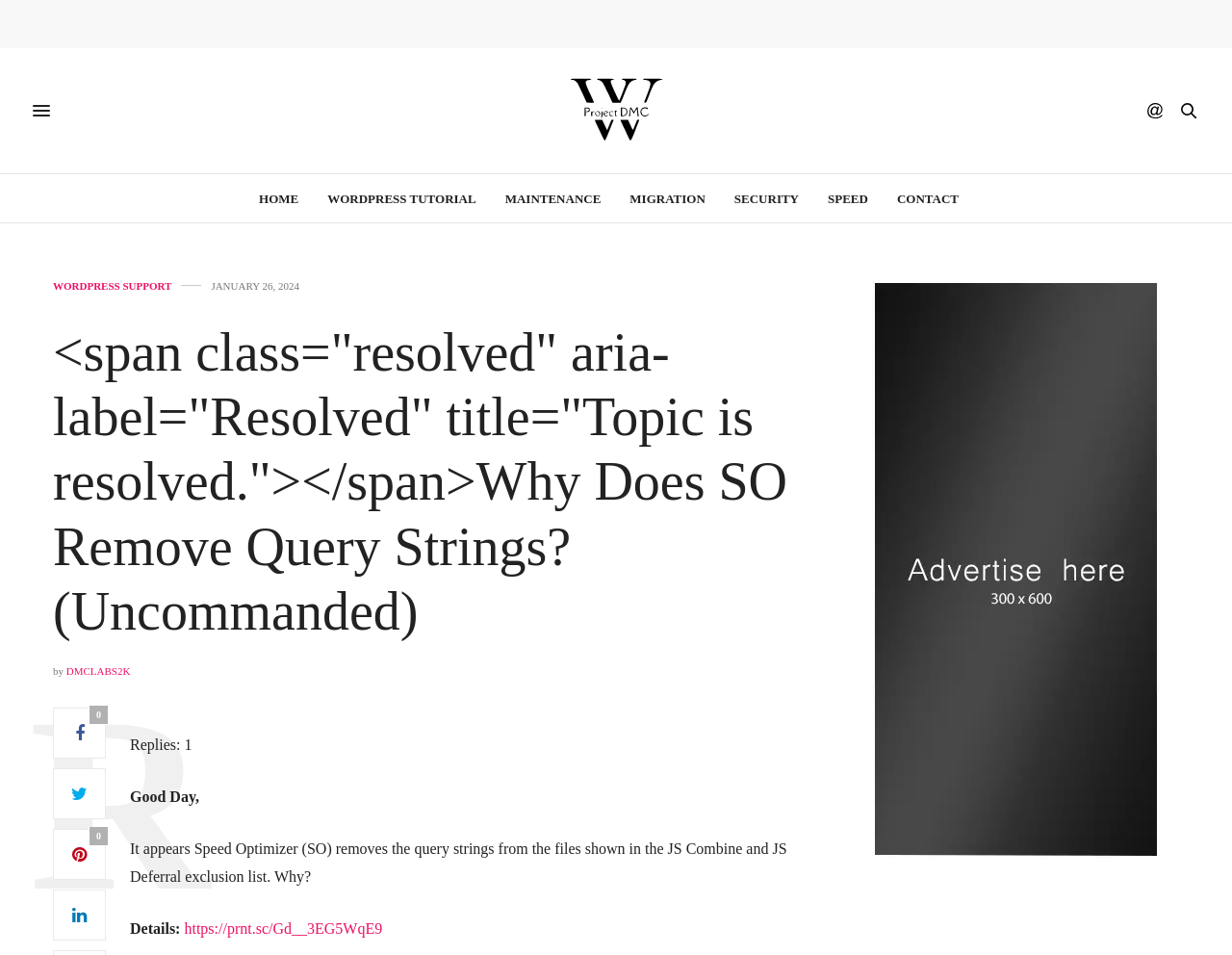Predict the bounding box for the UI component with the following description: "Home".

[0.21, 0.182, 0.242, 0.233]